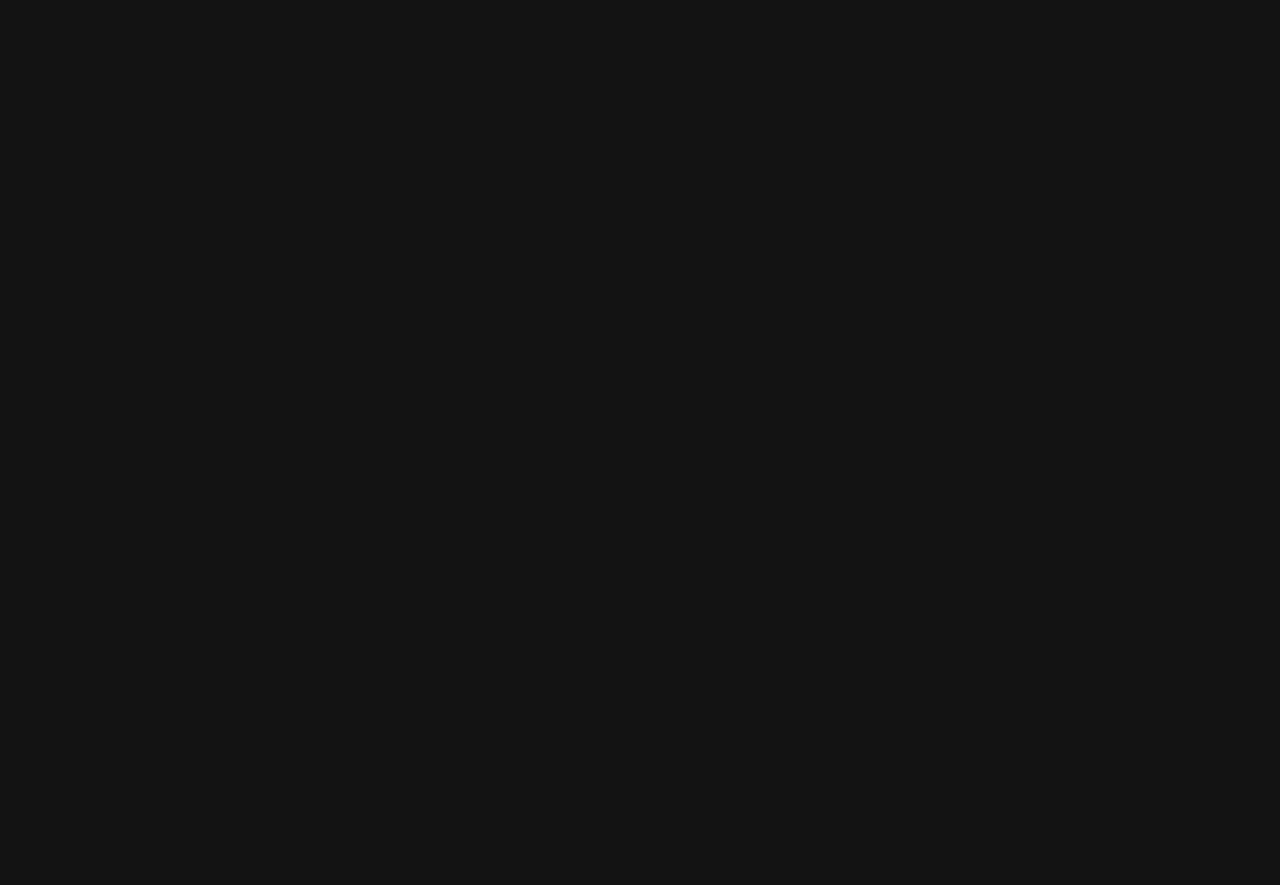What is the topic of the blog post?
Use the information from the image to give a detailed answer to the question.

I read the heading 'Tips & Tricks Tuesday: Pets At The Salon' and the subsequent text which talks about pets and the salon. This suggests that the topic of the blog post is about pets at the salon.